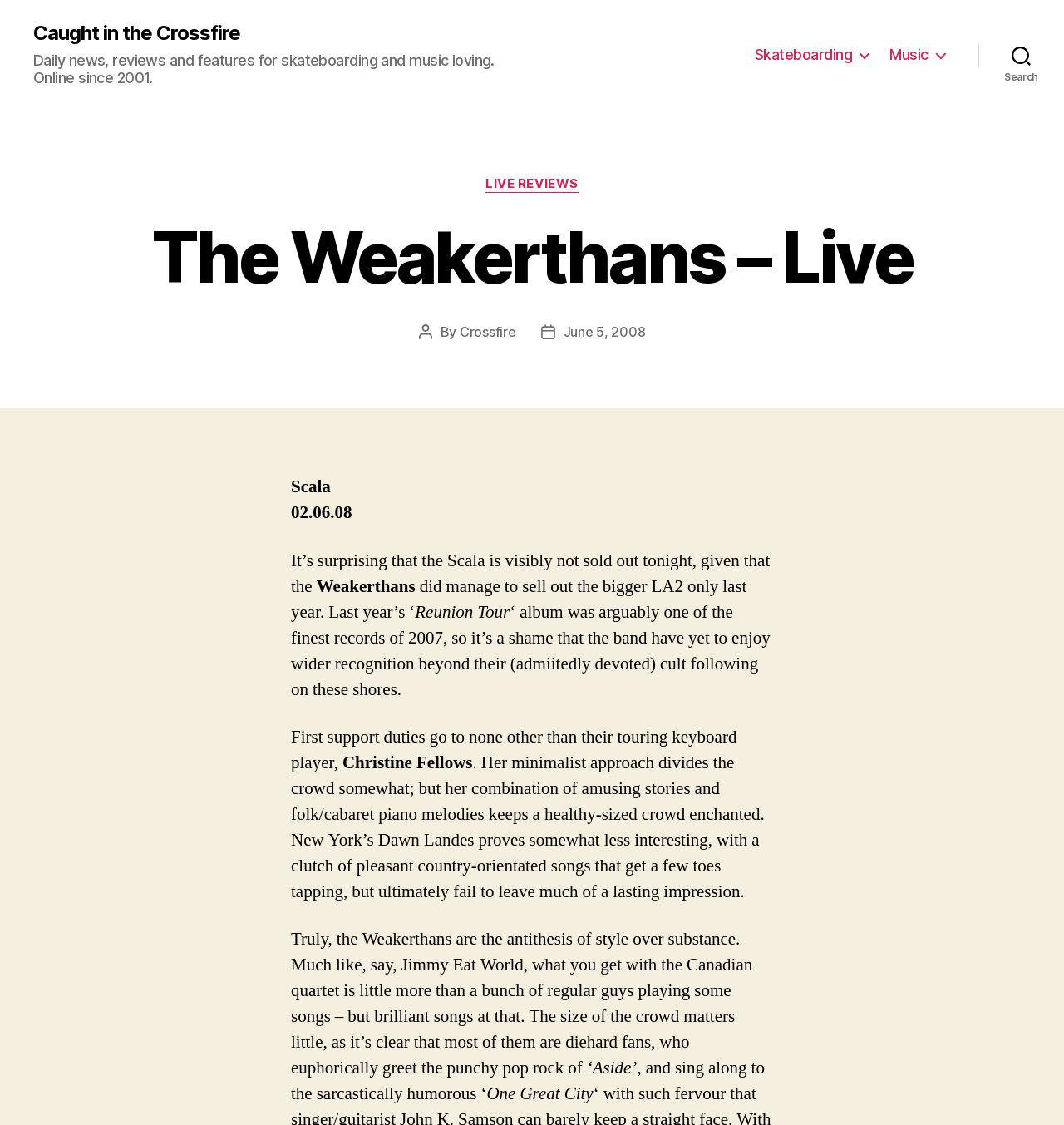For the element described, predict the bounding box coordinates as (top-left x, top-left y, bottom-right x, bottom-right y). All values should be between 0 and 1. Element description: Caught in the Crossfire

[0.031, 0.021, 0.226, 0.038]